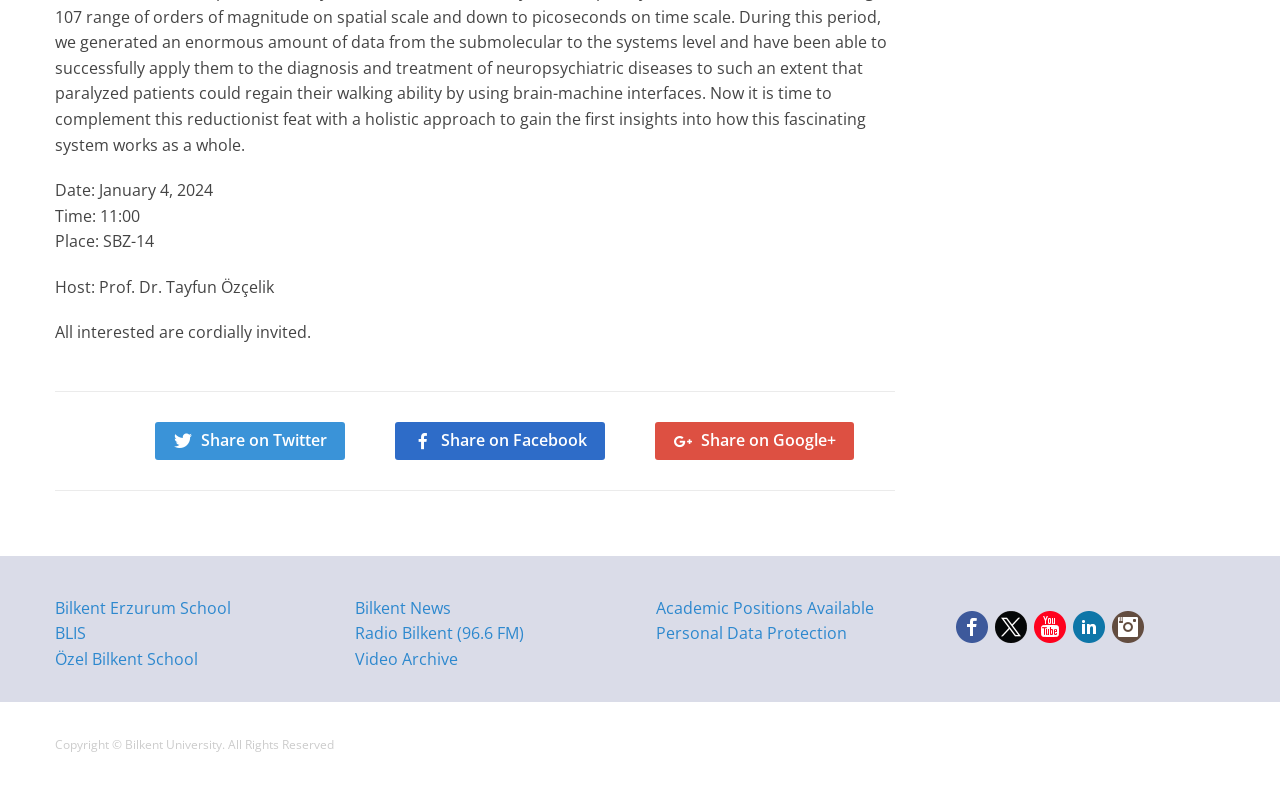Please determine the bounding box coordinates, formatted as (top-left x, top-left y, bottom-right x, bottom-right y), with all values as floating point numbers between 0 and 1. Identify the bounding box of the region described as: Özel Bilkent School

[0.043, 0.812, 0.155, 0.839]